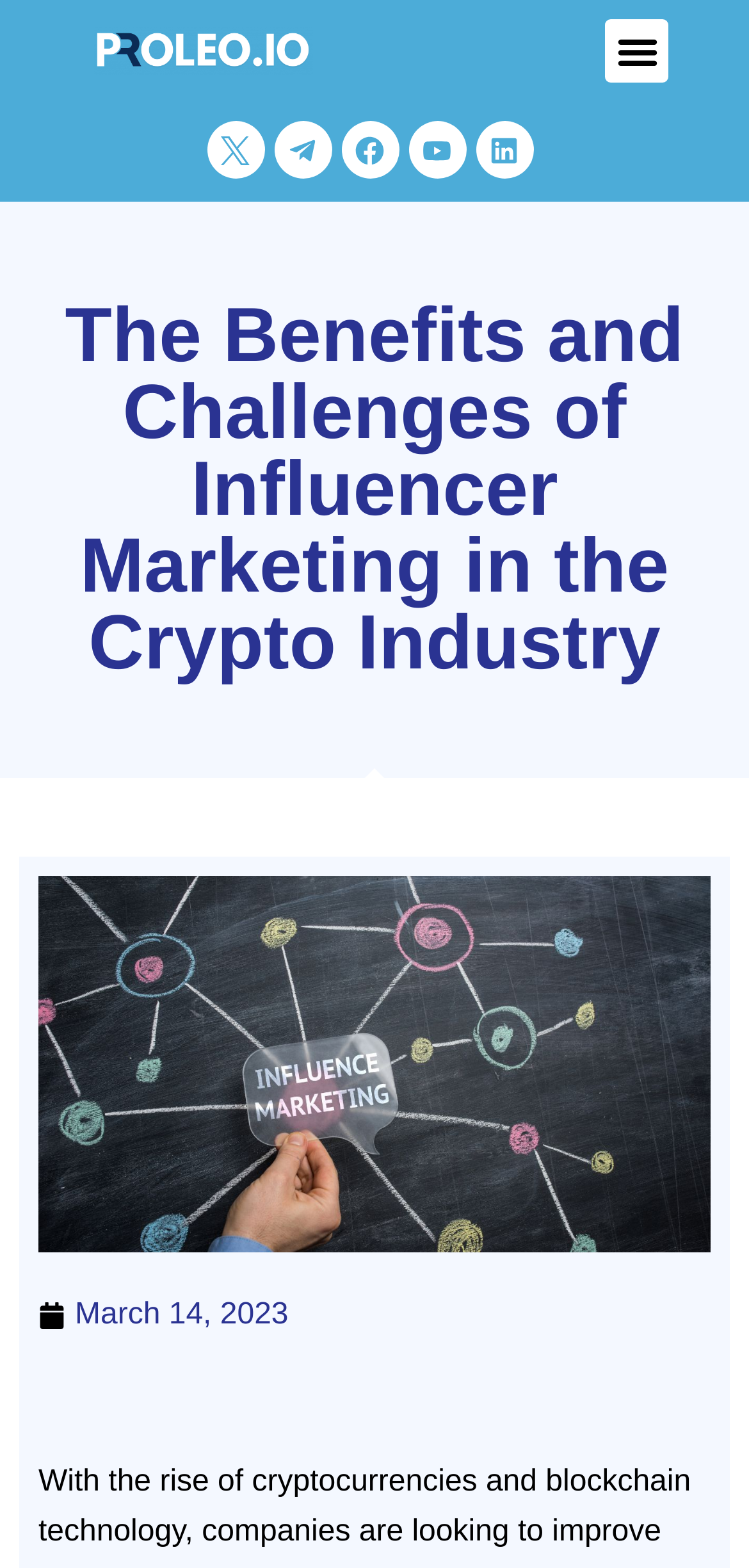Elaborate on the information and visuals displayed on the webpage.

The webpage appears to be an article or blog post discussing the benefits and challenges of influencer marketing in the crypto industry. At the top left of the page, there is a Proleo main logo, which is an image accompanied by a link. To the right of the logo, there is a menu toggle button. 

Below the logo and menu toggle button, there are four social media links, namely Telegram, Facebook, Youtube, and Linkedin, each accompanied by an image. These links are positioned horizontally, with Telegram on the left and Linkedin on the right.

The main content of the webpage is headed by a title, "The Benefits and Challenges of Influencer Marketing in the Crypto Industry", which is a prominent heading that spans almost the entire width of the page. Below the title, there is a large image related to influencer marketing in the crypto industry, taking up most of the page's width and height.

At the bottom left of the image, there is a link indicating the publication date, "March 14, 2023", accompanied by a time element. Below the publication date, there is a small, non-descriptive text element containing a single whitespace character.